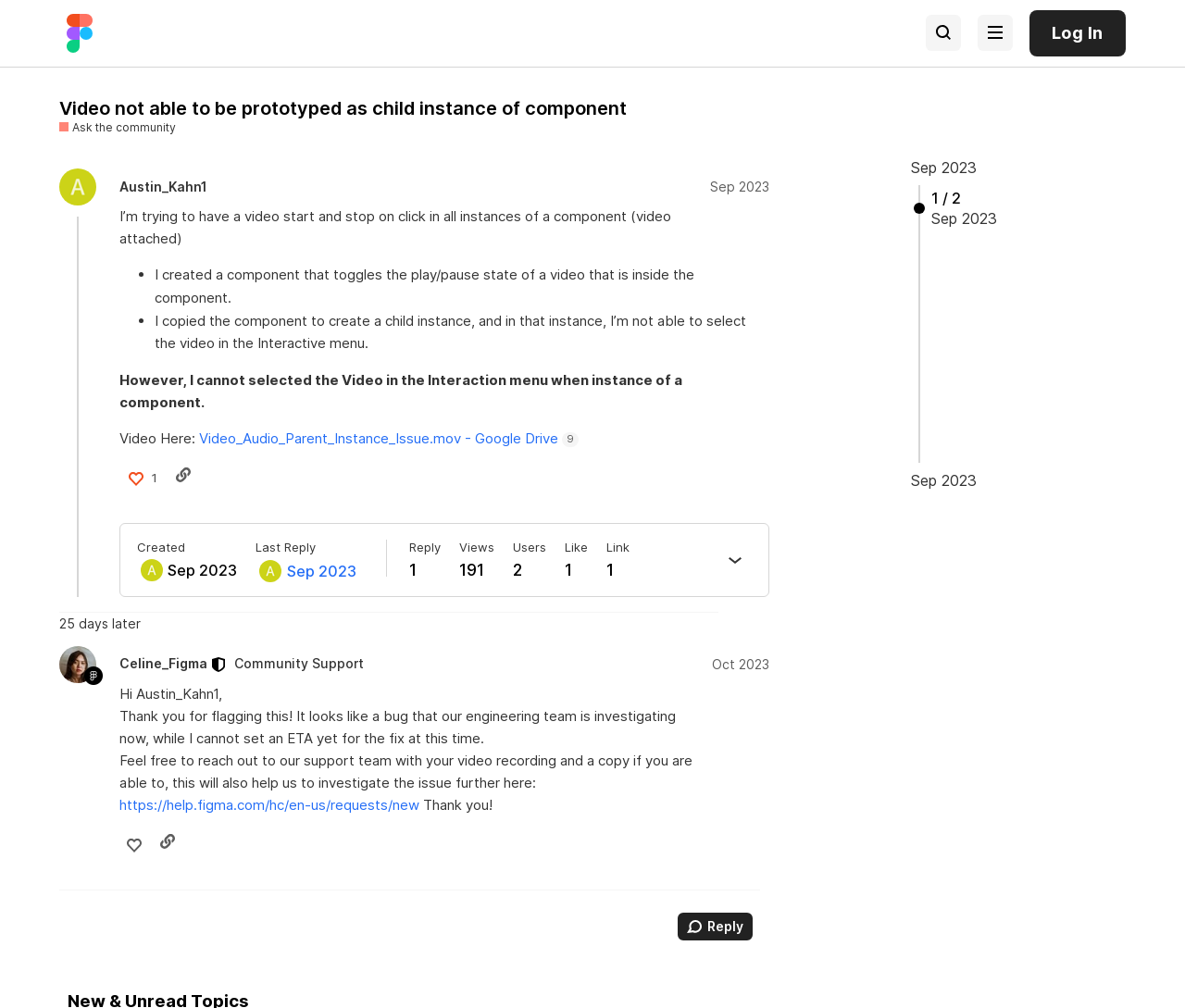Please identify the bounding box coordinates of the element I should click to complete this instruction: 'Reply to the post'. The coordinates should be given as four float numbers between 0 and 1, like this: [left, top, right, bottom].

[0.572, 0.905, 0.636, 0.933]